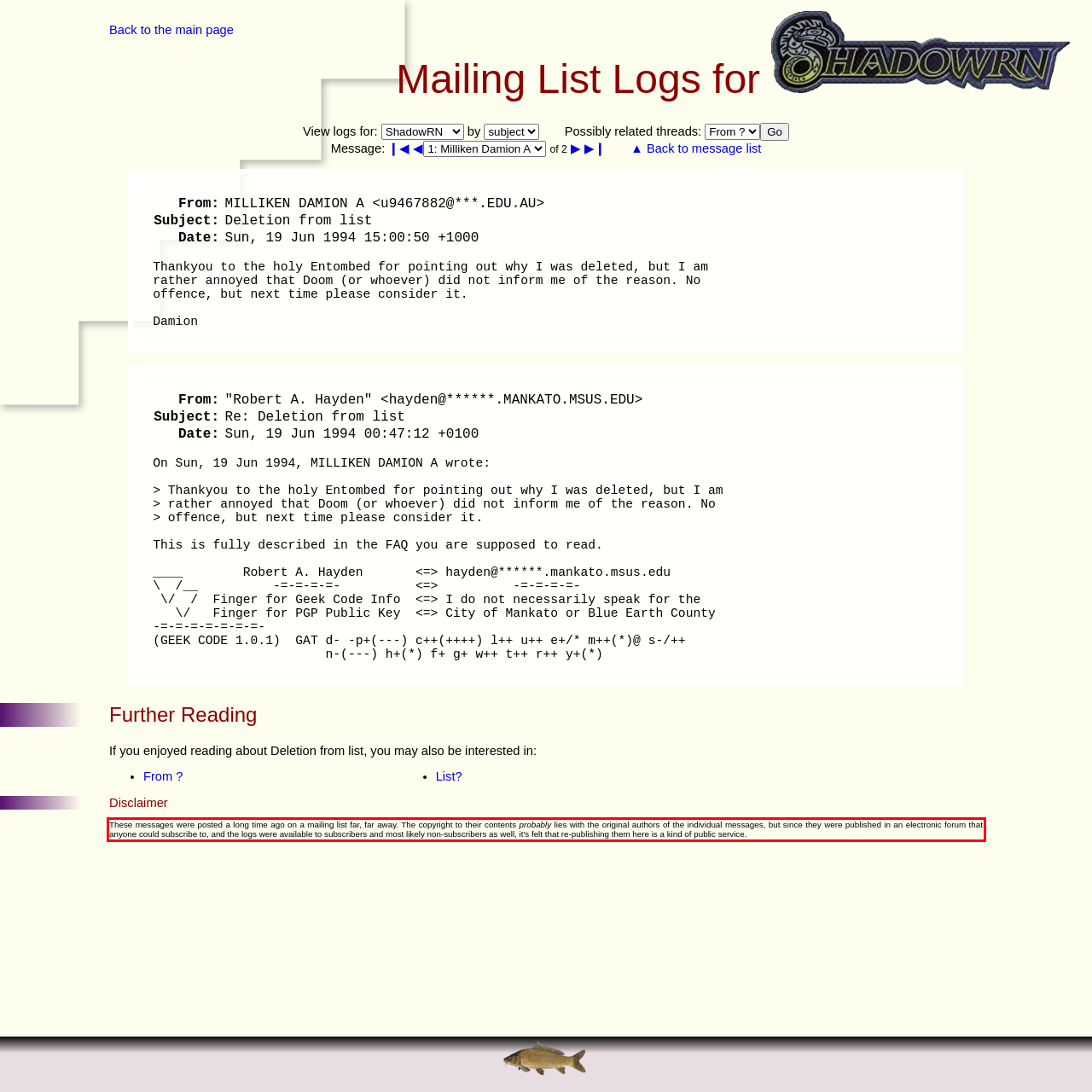In the screenshot of the webpage, find the red bounding box and perform OCR to obtain the text content restricted within this red bounding box.

These messages were posted a long time ago on a mailing list far, far away. The copyright to their contents probably lies with the original authors of the individual messages, but since they were published in an electronic forum that anyone could subscribe to, and the logs were available to subscribers and most likely non-subscribers as well, it's felt that re-publishing them here is a kind of public service.